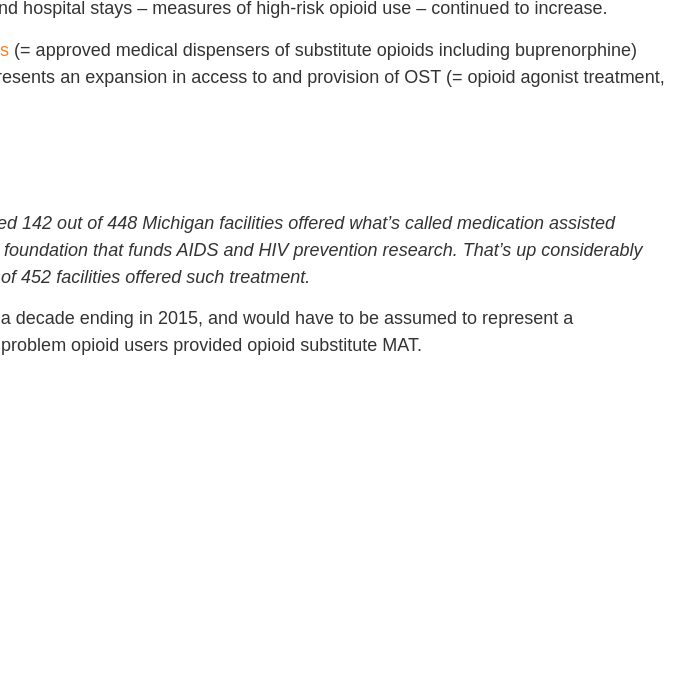Provide a comprehensive description of the image.

The image titled "Michigan inpatient opioid2" illustrates the significant growth in the availability of medication-assisted treatment (MAT) for opioid use disorder within Michigan. It highlights that as of 2015, 142 out of 448 facilities across the state provided MAT, reflecting a substantial increase from a decade earlier when only 87 of 452 facilities offered such services. This expansion in treatment options is linked to a broader trend of rising opioid-related hospitalizations and the increasing number of opioid users receiving opioid substitute therapy. The context underscores both the progress made in addressing opioid addiction and the ongoing challenges posed by the crisis, including rising rates of opioid-involved overdose deaths.